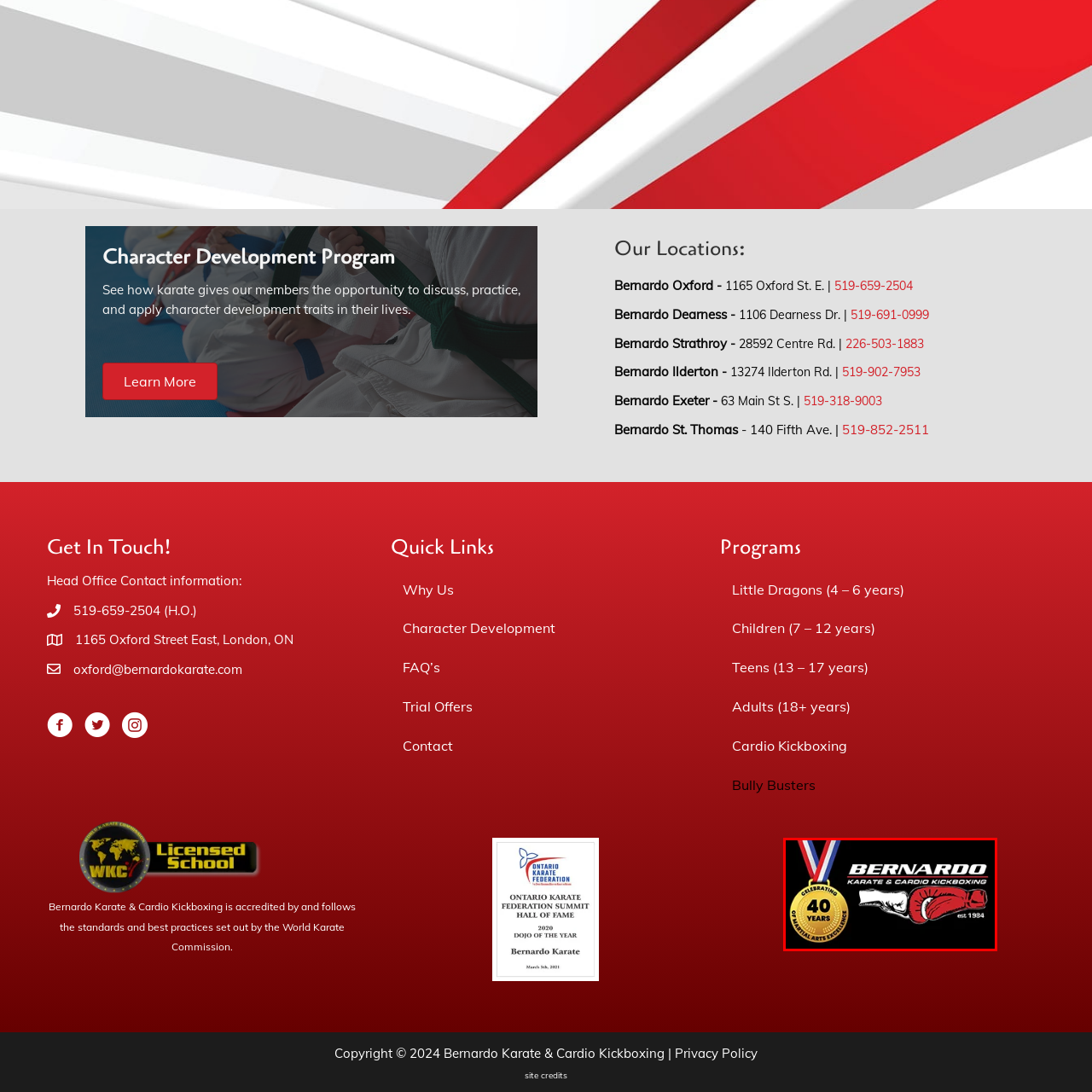Observe the image within the red outline and respond to the ensuing question with a detailed explanation based on the visual aspects of the image: 
What is the name of the school?

The bold text 'BERNARDO' stands out prominently above the medal, indicating the school's name.